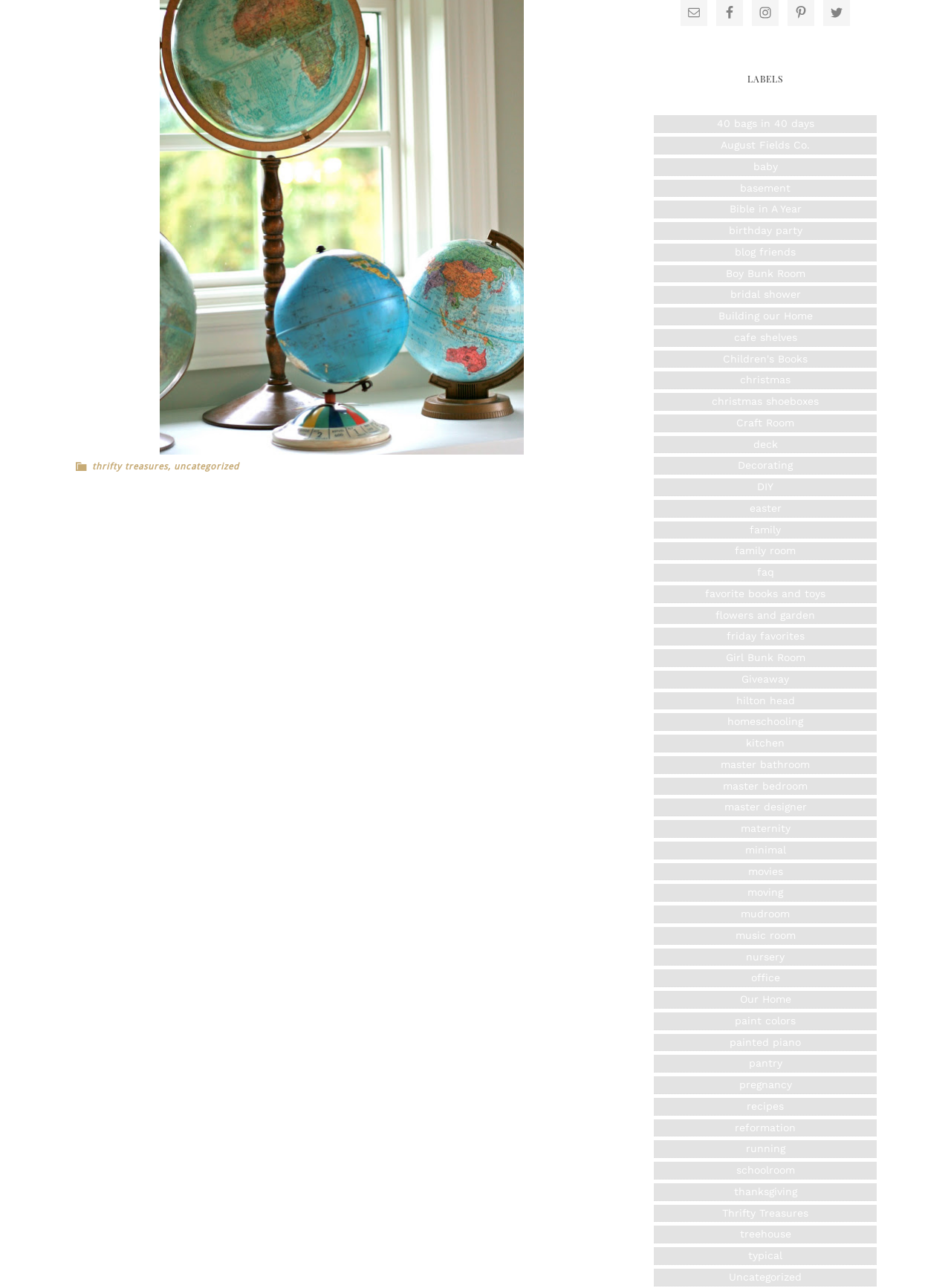Can you pinpoint the bounding box coordinates for the clickable element required for this instruction: "View the 'LABELS' section"? The coordinates should be four float numbers between 0 and 1, i.e., [left, top, right, bottom].

[0.688, 0.05, 0.922, 0.072]